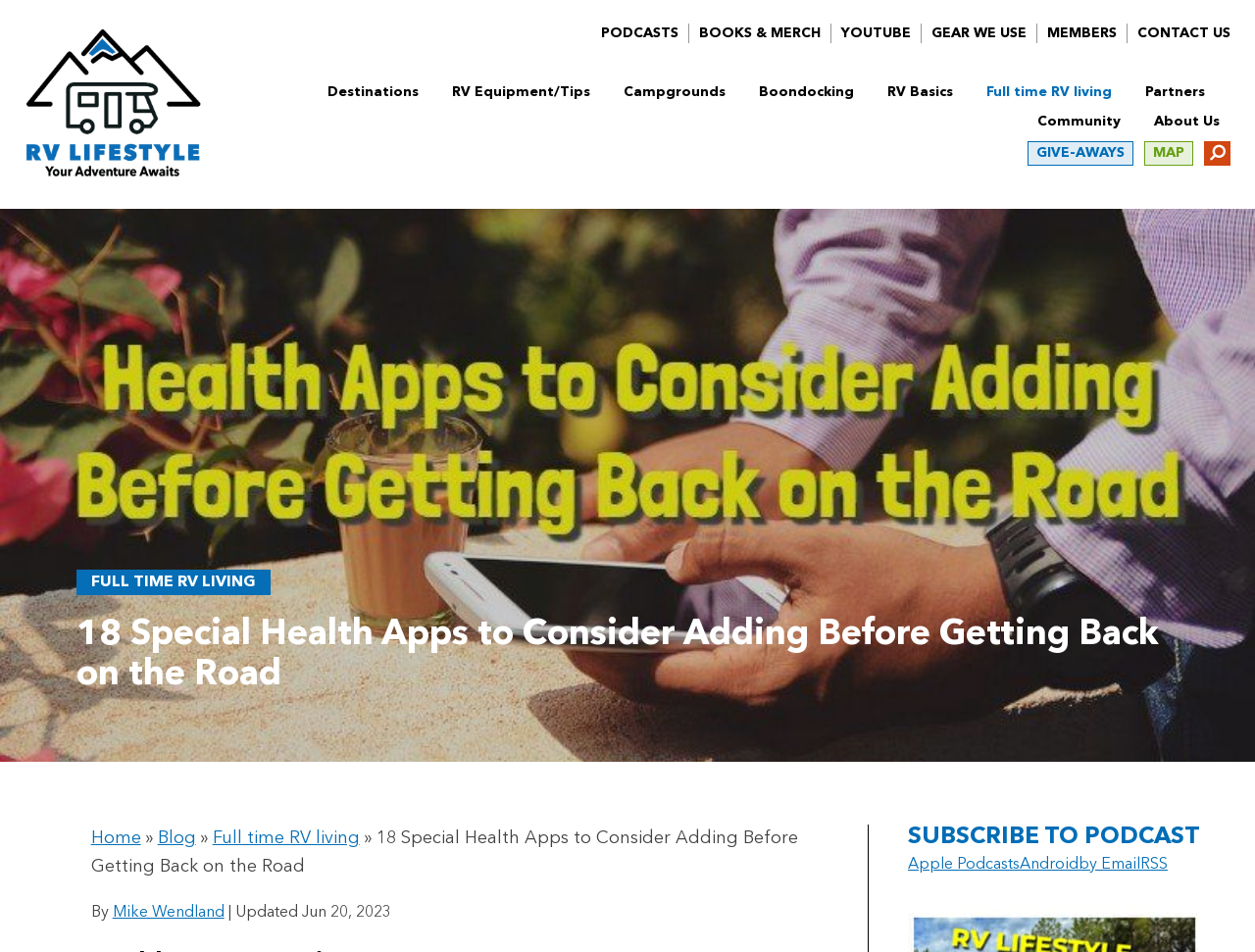Please identify the bounding box coordinates of the element's region that I should click in order to complete the following instruction: "Subscribe to the podcast on Apple Podcasts". The bounding box coordinates consist of four float numbers between 0 and 1, i.e., [left, top, right, bottom].

[0.723, 0.9, 0.812, 0.917]